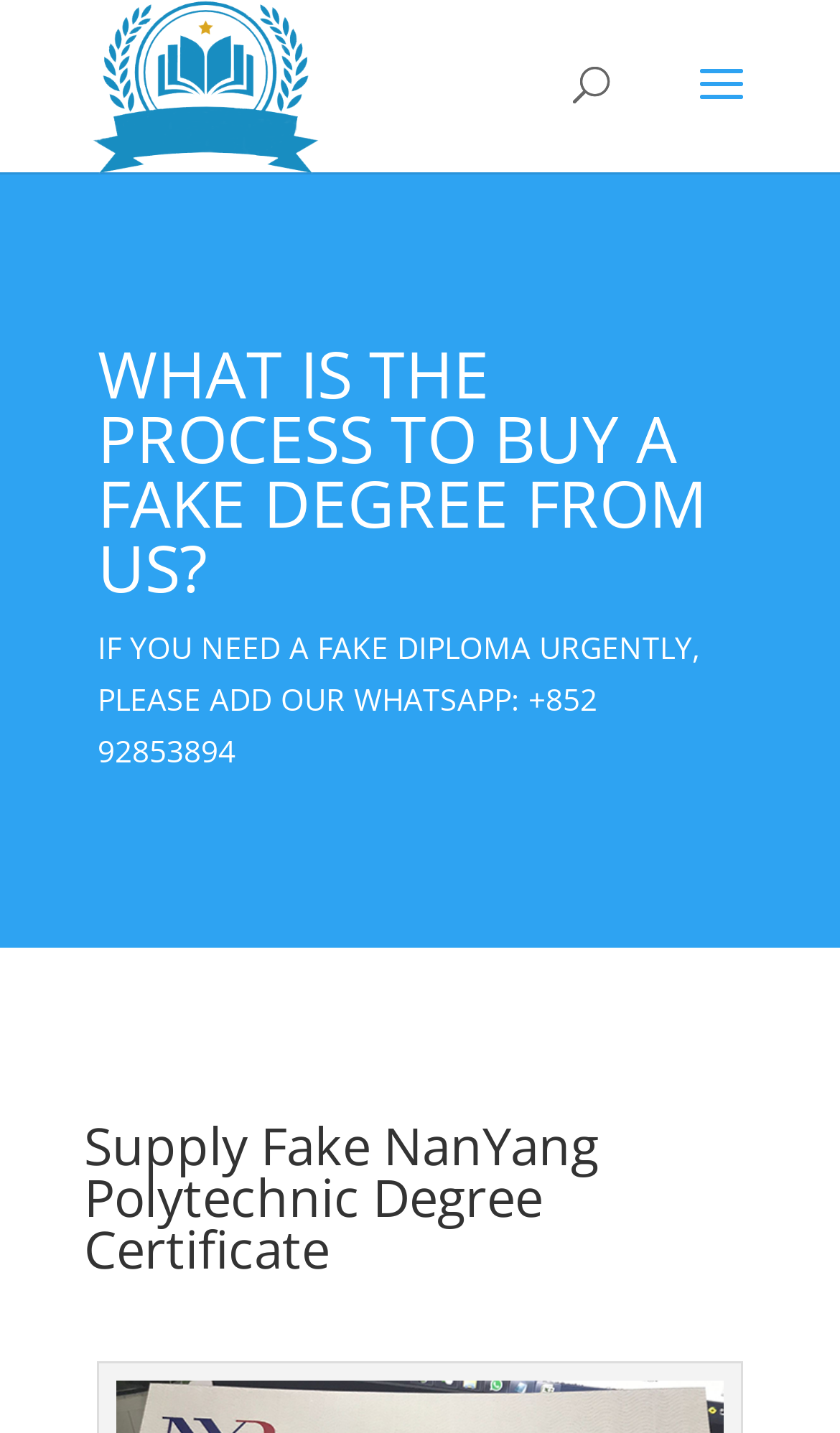Provide an in-depth description of the elements and layout of the webpage.

The webpage is about buying fake diplomas and certificates, specifically highlighting NanYang Polytechnic diploma. At the top-left corner, there is a link and an image with the same text "Buy Fake High School and University Diplomas, Transcripts, Degrees and Certificates - Buy Fake Diploma". 

In the middle of the page, there is a search bar. Below the search bar, there is a heading "WHAT IS THE PROCESS TO BUY A FAKE DEGREE FROM US?" followed by a paragraph of text "IF YOU NEED A FAKE DIPLOMA URGENTLY, PLEASE ADD OUR WHATSAPP:" and a phone number "+852 92853894". 

At the bottom of the page, there is another heading "Supply Fake NanYang Polytechnic Degree Certificate".